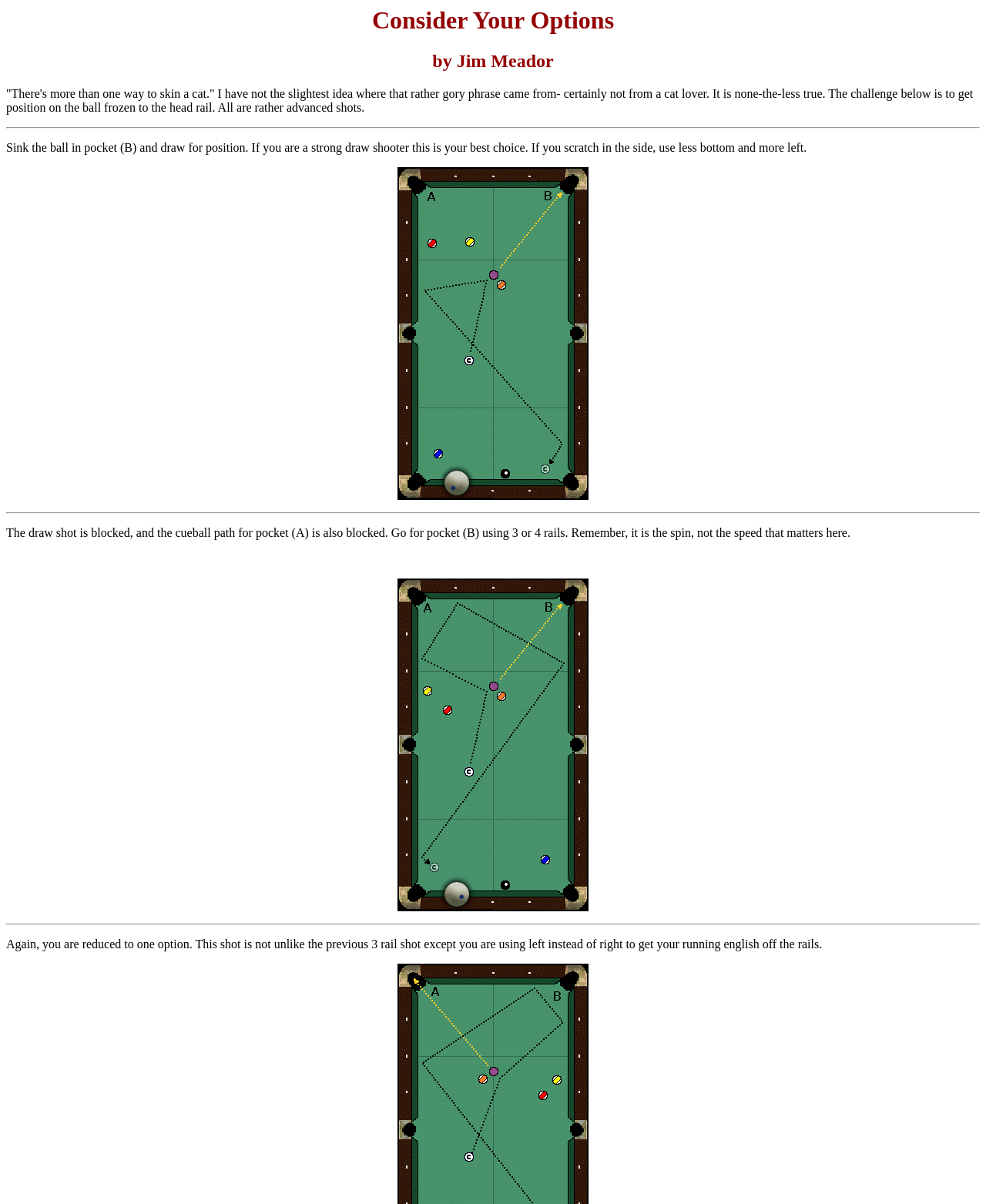Provide a comprehensive caption for the webpage.

The webpage is about considering options in a specific situation, as indicated by the title "Consider Your Options" at the top of the page. Below the title, the author's name "by Jim Meador" is displayed. 

The main content of the webpage is a passage of text that discusses the idea that there is more than one way to achieve a goal, using the phrase "There's more than one way to skin a cat" as an example. The passage then introduces a challenge related to getting a ball frozen to the head rail. 

Following the passage, there is a horizontal separator line. Below the separator, there are three sections of text and images that describe different options for achieving the goal. The first section describes sinking the ball in pocket B and drawing for position, accompanied by an image. The second section explains a shot that uses 3 or 4 rails to reach pocket B, with another image illustrating the shot. The third section describes a similar shot, but using left instead of right to get running English off the rails. 

Each section of text is separated by a horizontal separator line, and the images are positioned to the right of the corresponding text. The text and images are arranged in a vertical sequence, with the title and author's name at the top, followed by the introductory passage, and then the three sections of text and images.